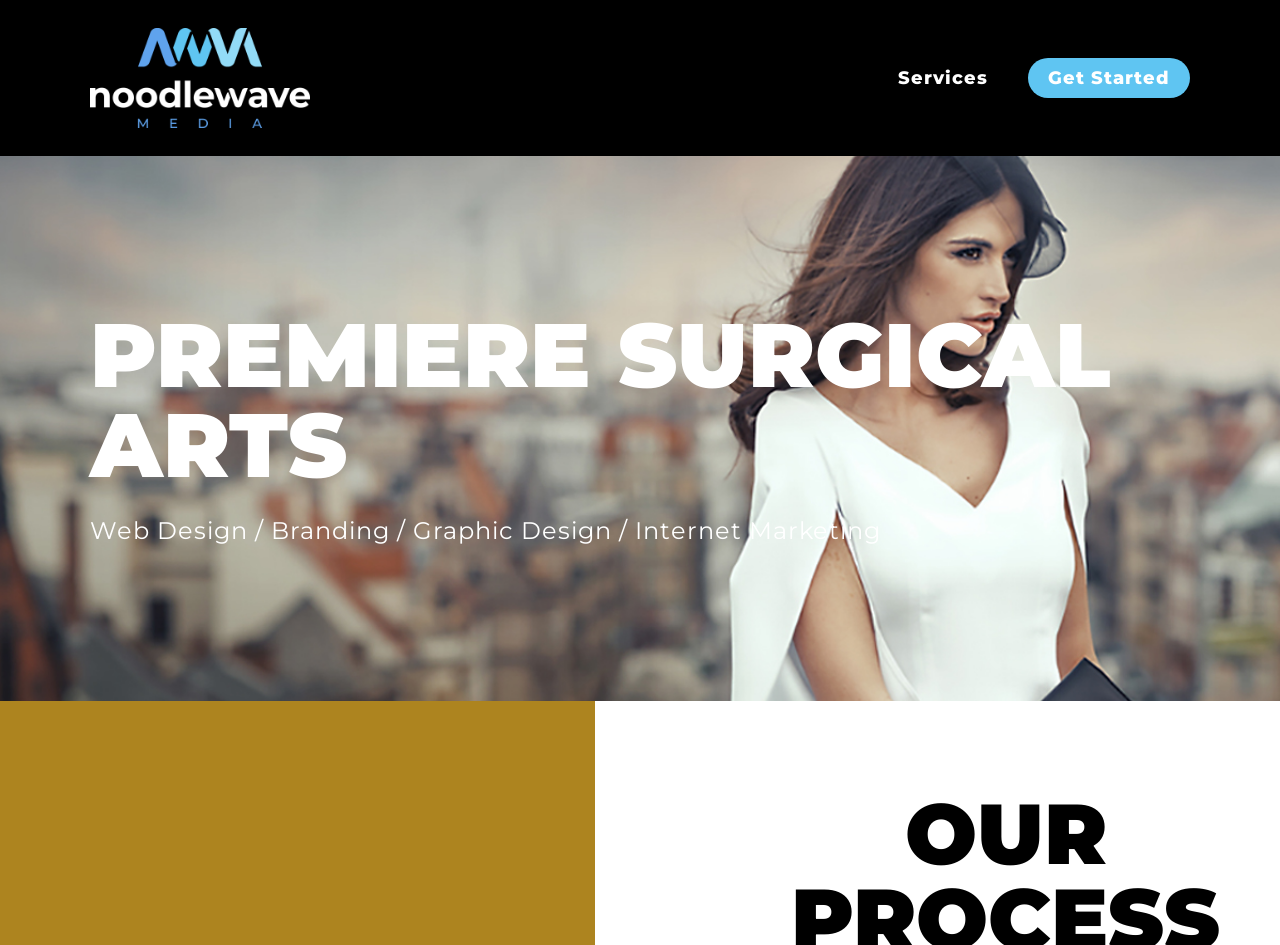Please determine and provide the text content of the webpage's heading.

PREMIERE SURGICAL ARTS